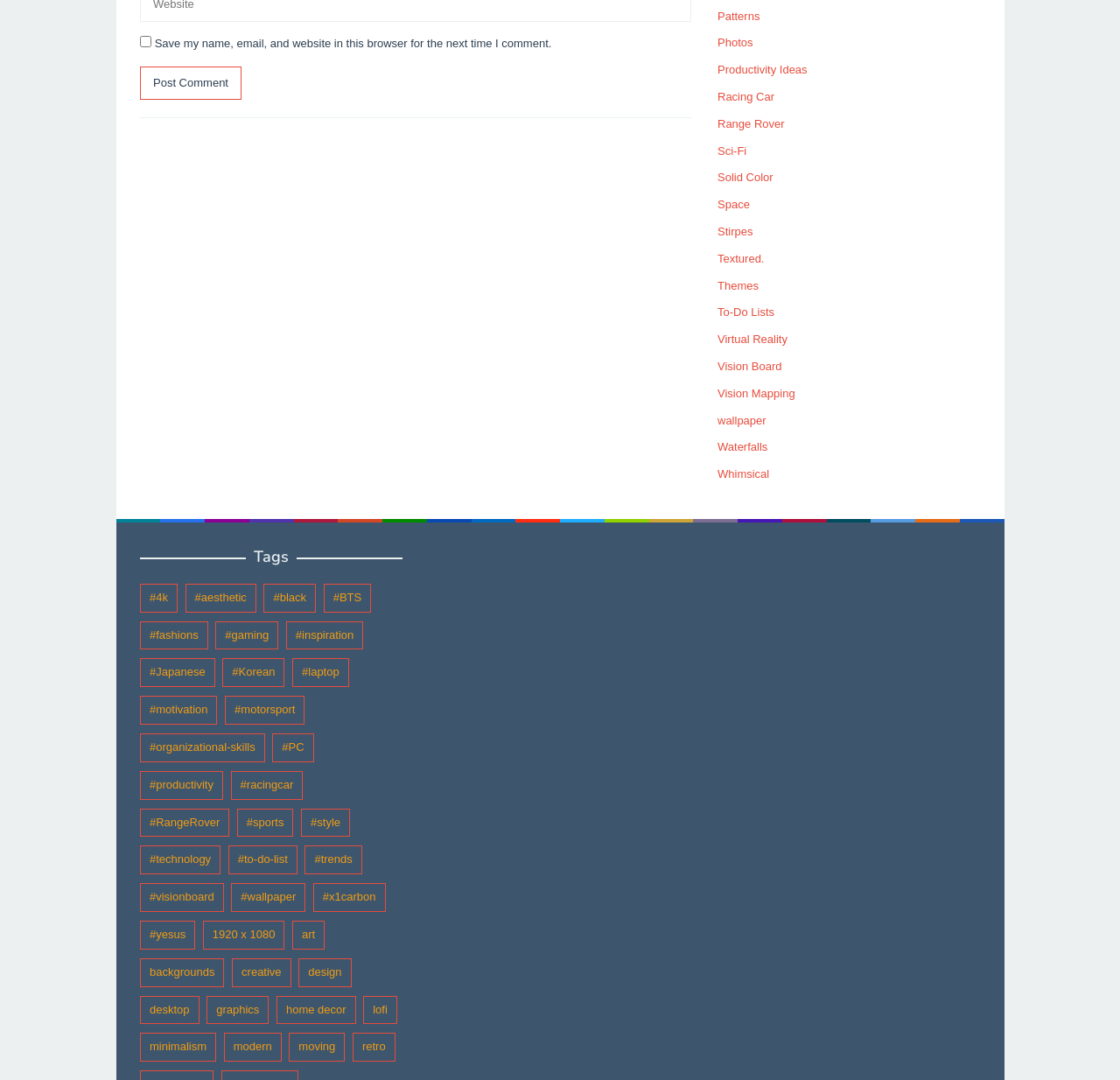Kindly determine the bounding box coordinates for the area that needs to be clicked to execute this instruction: "Check the 'design' link".

[0.267, 0.887, 0.314, 0.914]